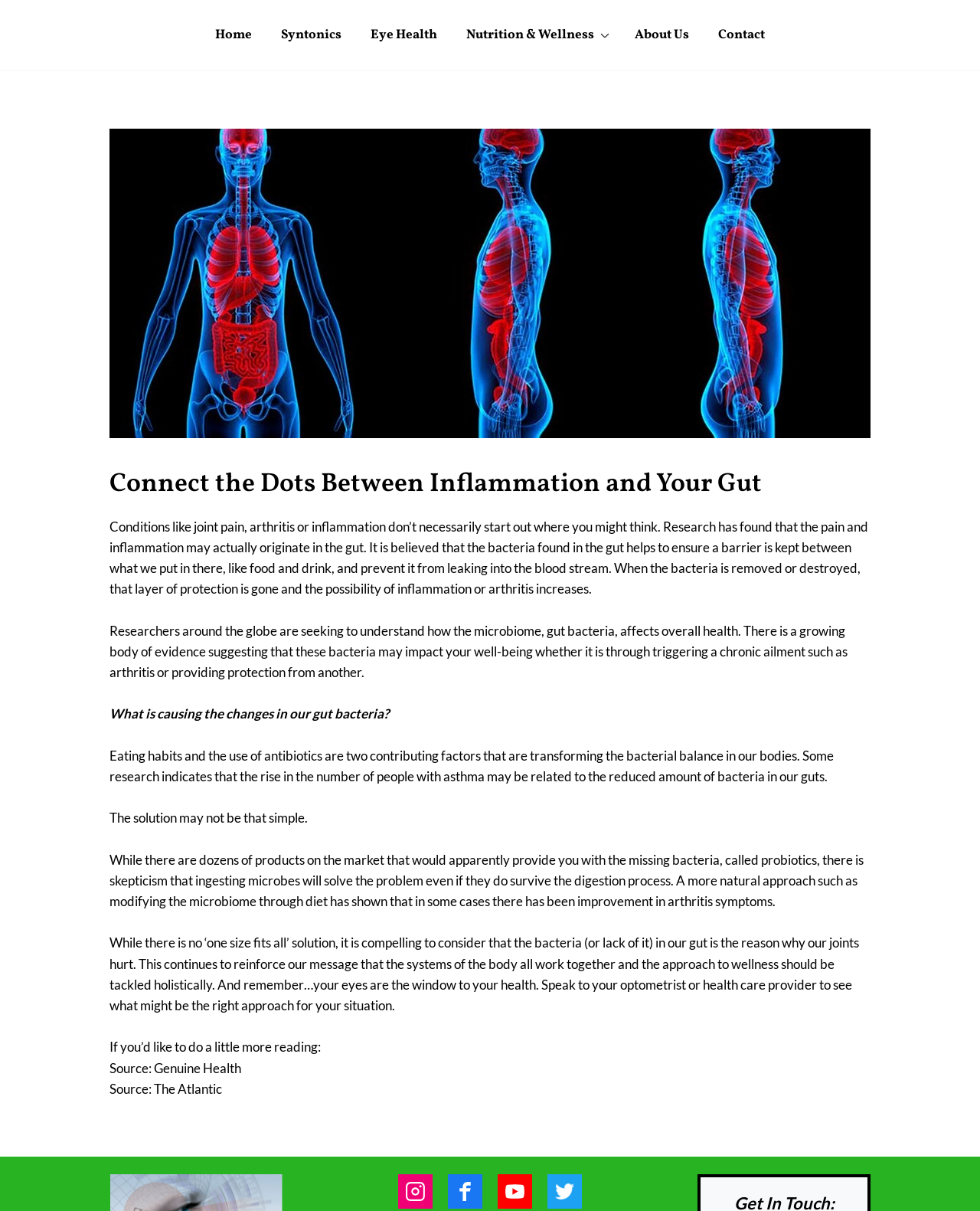Given the description Nutrition & Wellness, predict the bounding box coordinates of the UI element. Ensure the coordinates are in the format (top-left x, top-left y, bottom-right x, bottom-right y) and all values are between 0 and 1.

[0.465, 0.018, 0.629, 0.04]